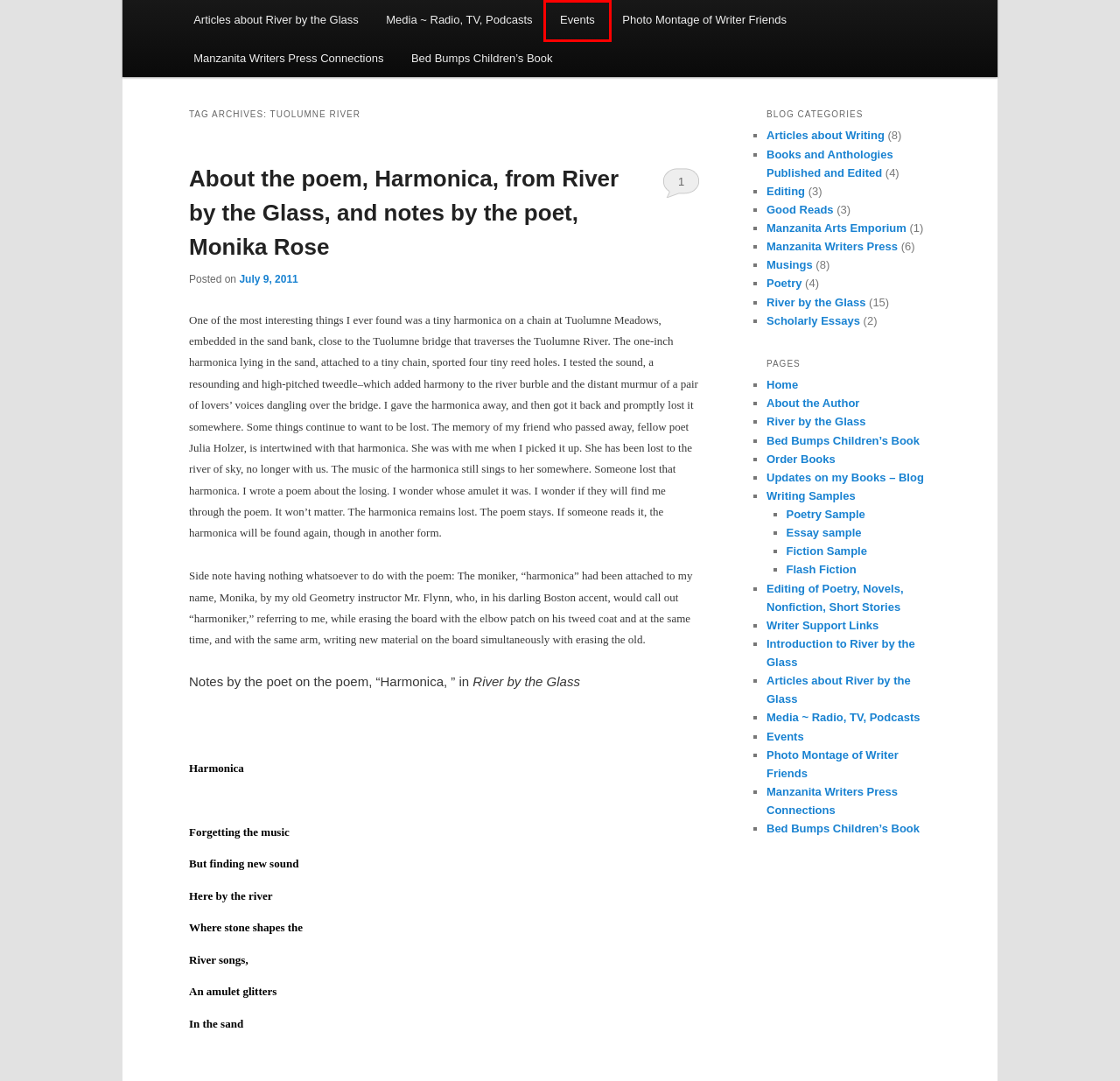You are provided with a screenshot of a webpage that has a red bounding box highlighting a UI element. Choose the most accurate webpage description that matches the new webpage after clicking the highlighted element. Here are your choices:
A. Essay sampler | Monika Rose  ~ Poet, Author, Editor
B. Upcoming EventsMonika Rose  ~ Poet, Author, Editor
C. Scholarly Essays | Monika Rose  ~ Poet, Author, Editor
D. River by the Glass | Monika Rose  ~ Poet, Author, Editor
E. Media ~ Radio, TV, Podcasts | Monika Rose  ~ Poet, Author, Editor
F. Articles about River by the Glass | Monika Rose  ~ Poet, Author, Editor
G. Poetry | Monika Rose  ~ Poet, Author, Editor
H. Poetry Sample | Monika Rose  ~ Poet, Author, Editor

B